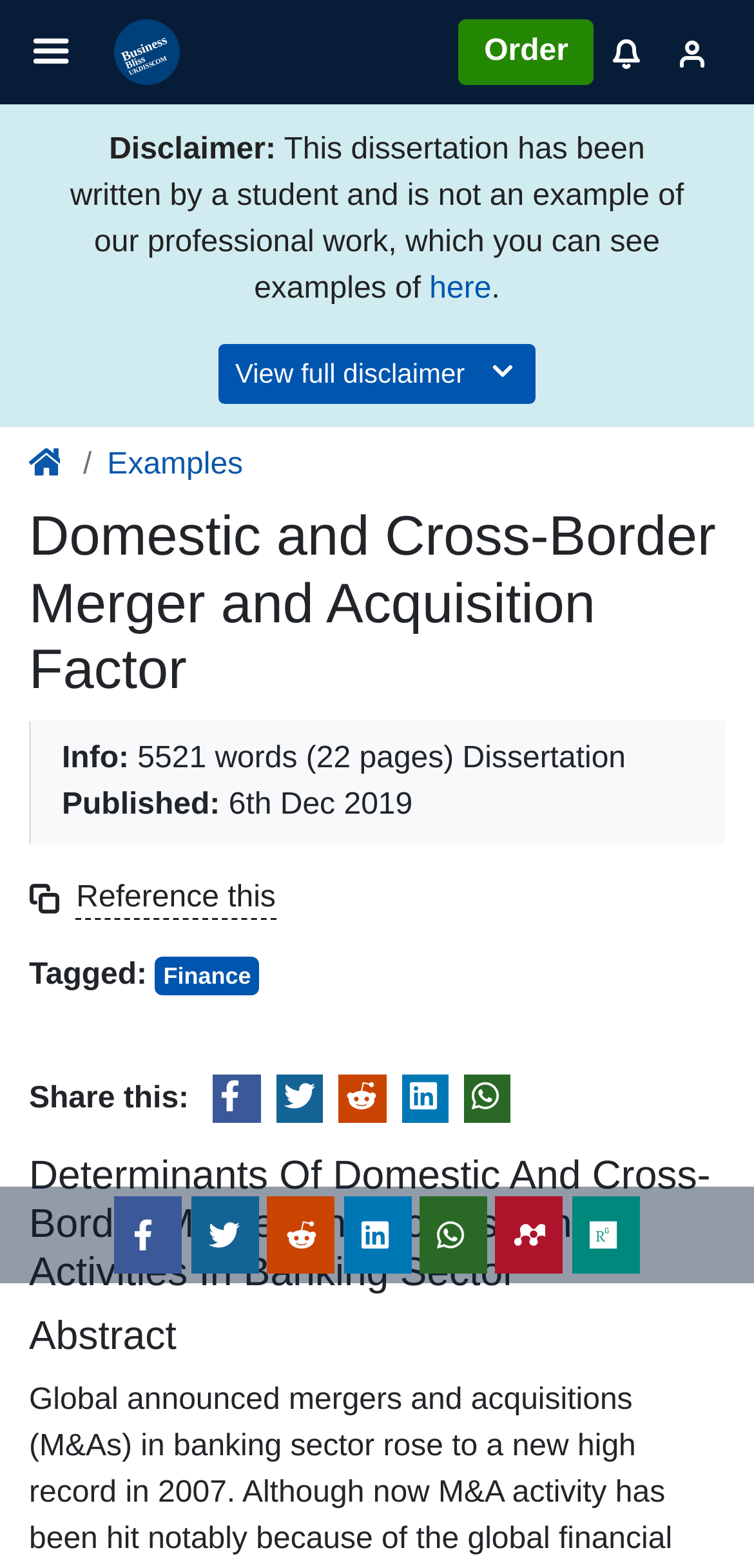Give a detailed account of the webpage.

This webpage is about a dissertation titled "Determinants Of Domestic And Cross-Border Merger And Acquisition Activities In Banking Sector" with an abstract provided. At the top left corner, there is a menu button and a UKDiss.com logo. On the top right corner, there are links to "Order", "Notifications", and "Sign in". Below the logo, there is a disclaimer stating that the dissertation is written by a student and is not an example of professional work, with a link to view more examples.

Below the disclaimer, there is a navigation breadcrumb with links to the homepage and examples. The main content of the webpage is divided into sections. The first section has a heading "Domestic and Cross-Border Merger and Acquisition Factor" and provides information about the dissertation, including the word count, number of pages, and publication date. There is also an image and a link to reference the dissertation.

The next section has a heading "Tagged:" and lists the tag "Finance". Below this, there is a section with links to share the dissertation on various social media platforms, including Facebook, Twitter, Reddit, LinkedIn, and WhatsApp. There are also images of the respective logos next to each link.

Further down, there is a heading "Determinants Of Domestic And Cross-Border Merger And Acquisition Activities In Banking Sector" followed by an "Abstract" section. The webpage also has several links to share the dissertation on social media platforms, including Facebook, Twitter, Reddit, LinkedIn, WhatsApp, Mendeley, and Researchgate, each with its respective logo.